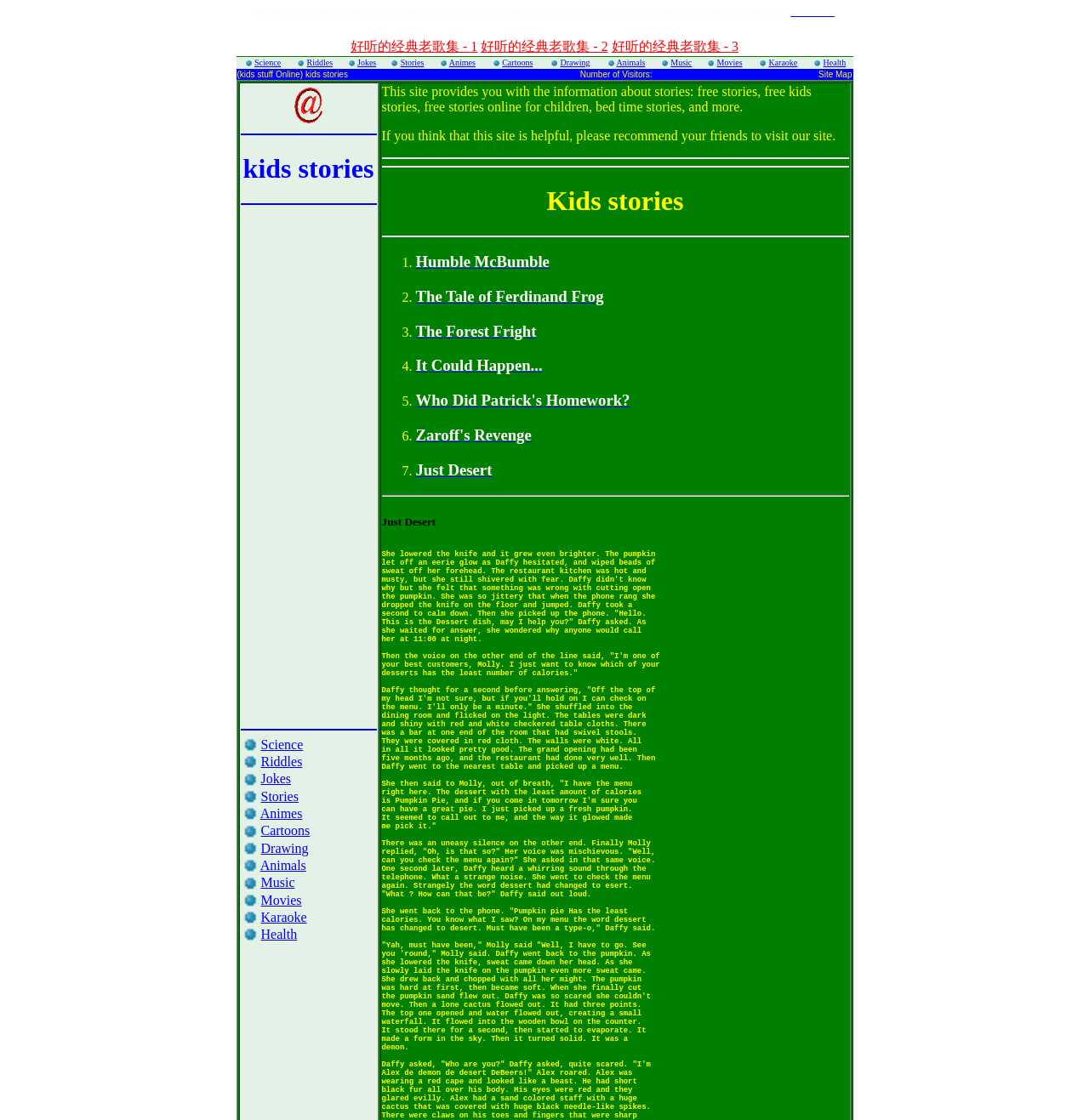What is the last category of content listed under 'kids stories'?
Based on the visual content, answer with a single word or a brief phrase.

Health